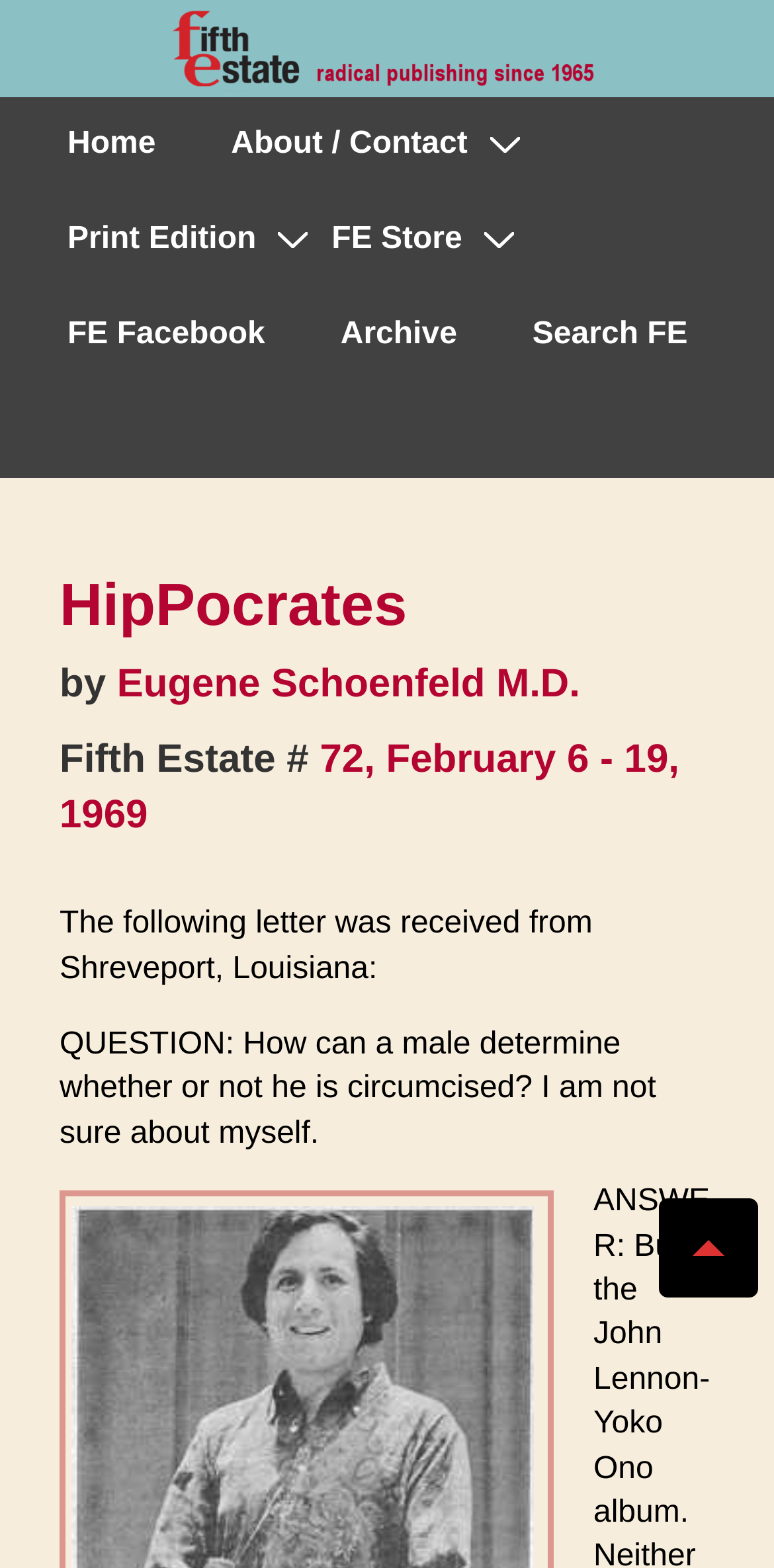Using the details in the image, give a detailed response to the question below:
What is the issue number of the magazine?

The issue number of the magazine is '72' which is part of the heading element 'Fifth Estate # 72, February 6 - 19, 1969' on the page.